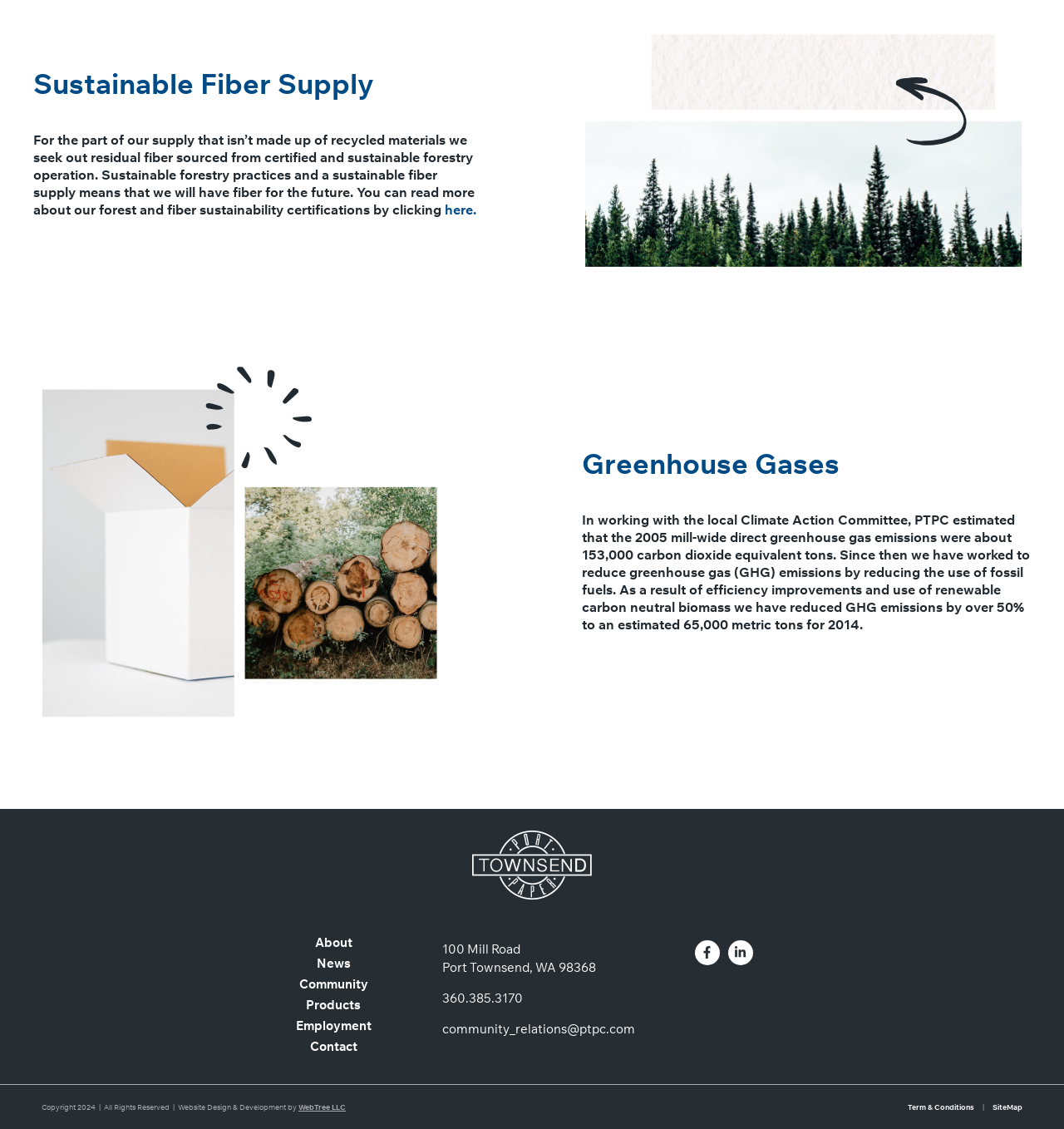For the following element description, predict the bounding box coordinates in the format (top-left x, top-left y, bottom-right x, bottom-right y). All values should be floating point numbers between 0 and 1. Description: Latest News

None